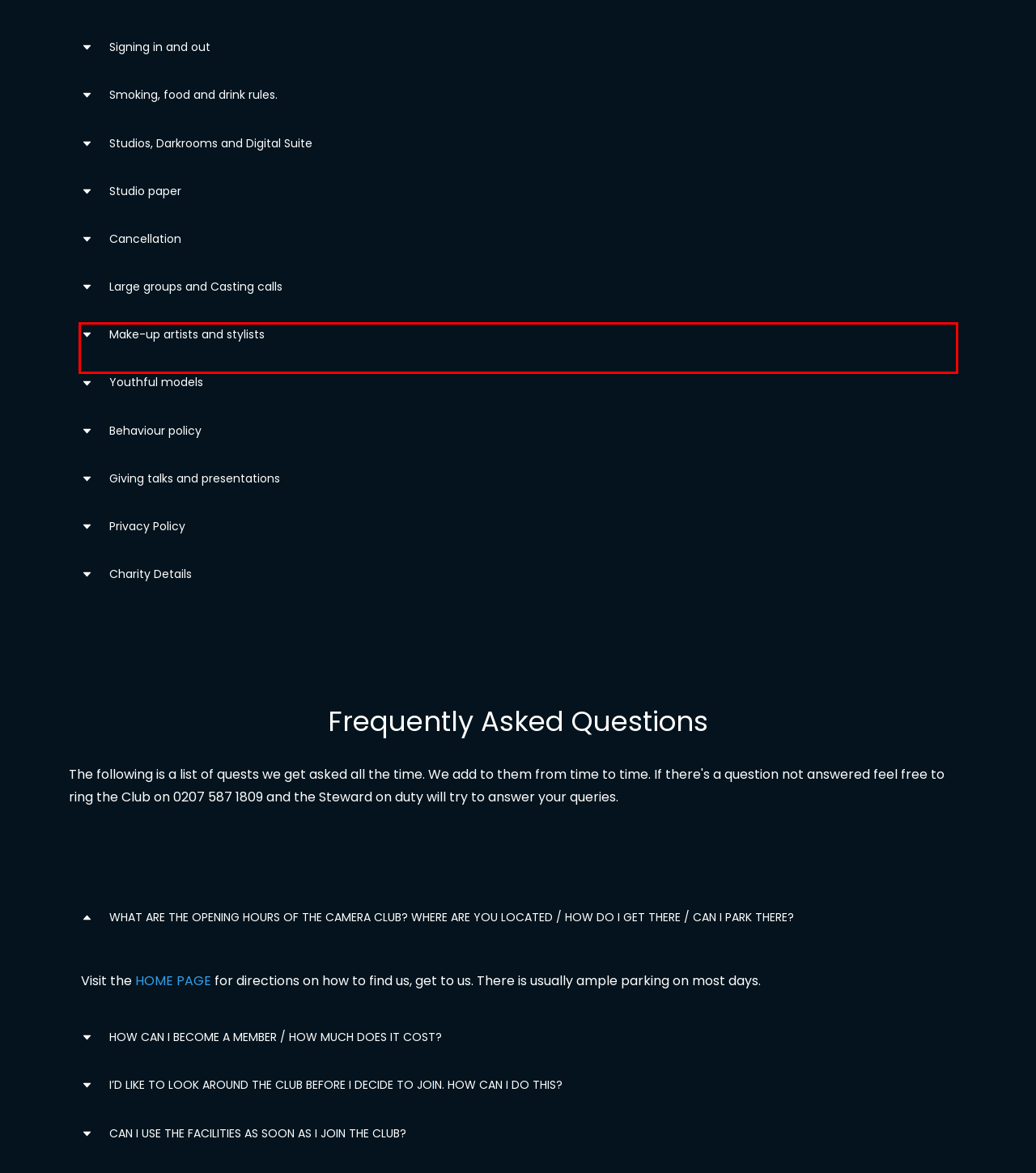The screenshot provided shows a webpage with a red bounding box. Apply OCR to the text within this red bounding box and provide the extracted content.

If you arrive at a studio and find that the paper is torn/dirty, you MUST notify the Steward immediately. ONLY STEWARDS ARE ALLOWED TO TRIM PAPER. If it is discovered that a member has cut the paper, s/he will be charged.